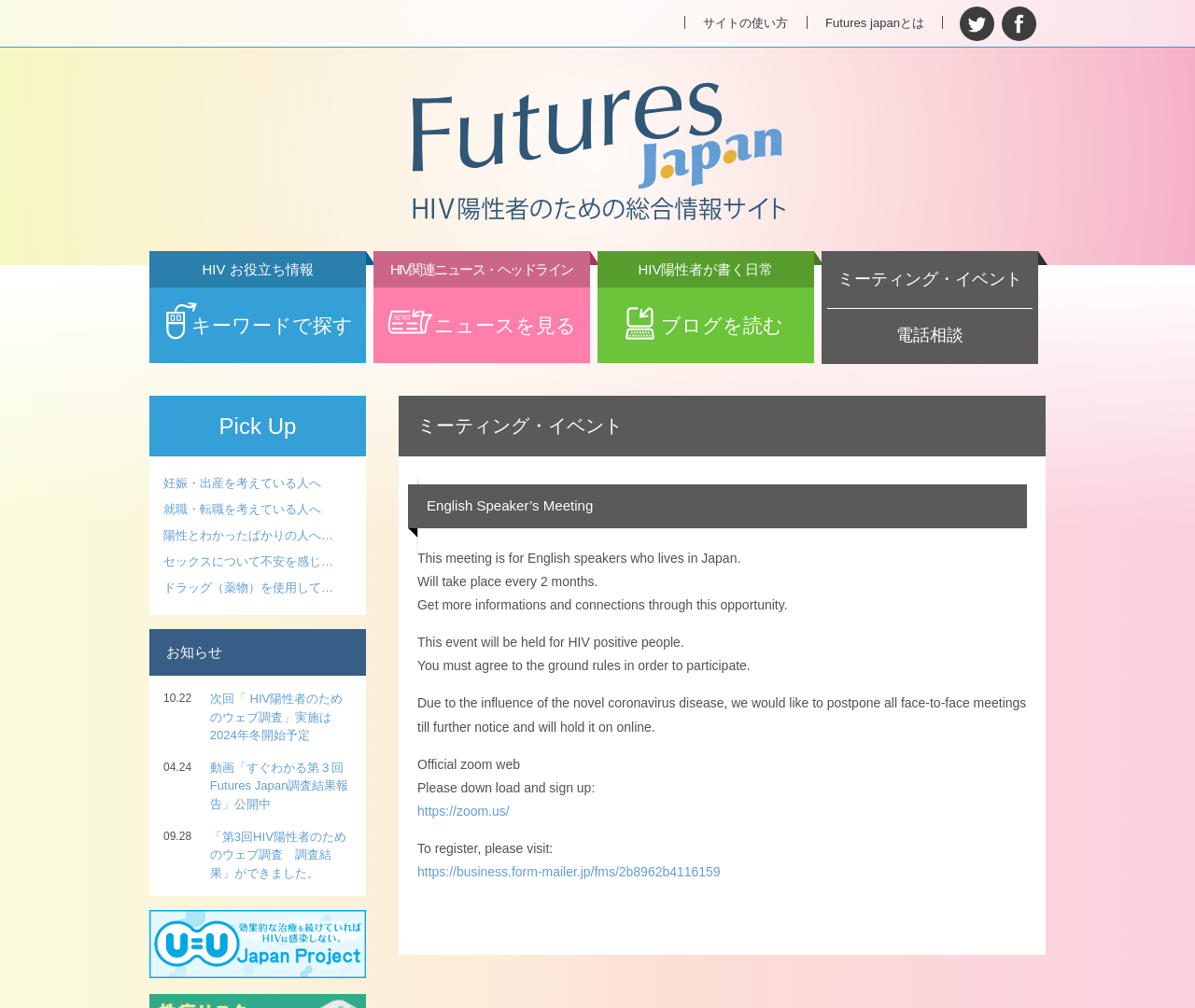What is the name of the project shown at the bottom of the webpage?
Answer the question with detailed information derived from the image.

At the bottom of the webpage, there is a link and an image with the text 'U=U Japan Project', which is the name of the project.